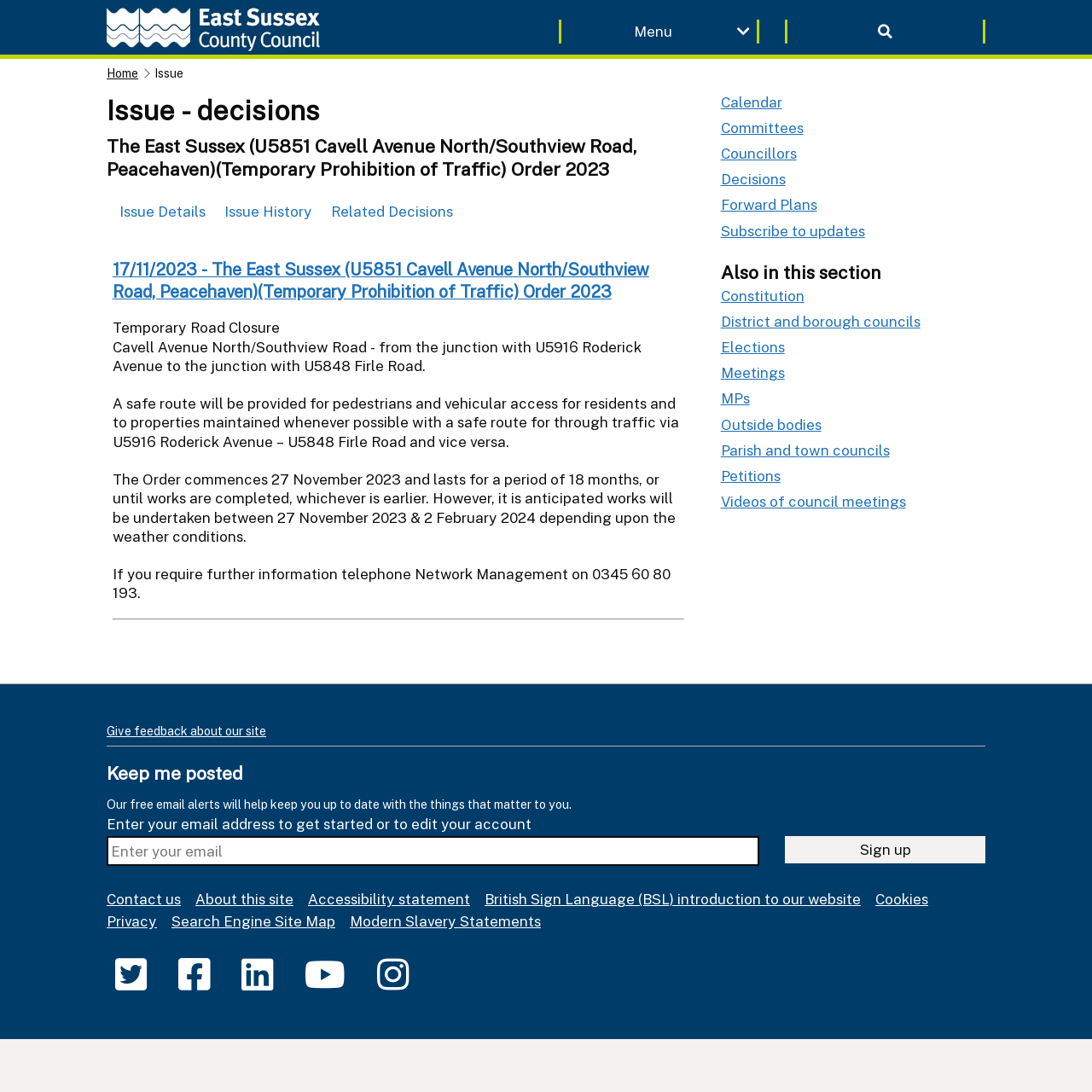Determine the bounding box coordinates of the area to click in order to meet this instruction: "Enter your email address to get started".

[0.098, 0.766, 0.695, 0.793]